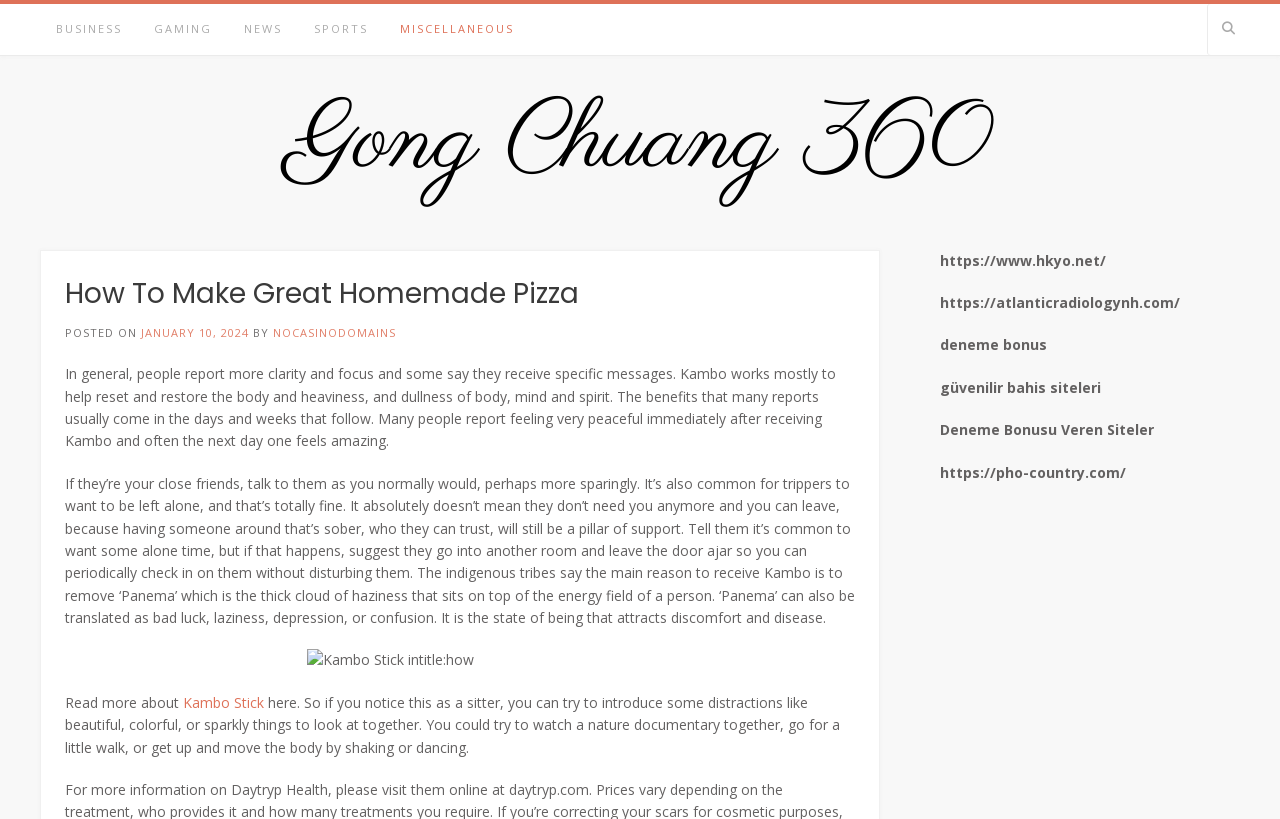Please provide the bounding box coordinates for the element that needs to be clicked to perform the instruction: "Click on Gong Chuang 360". The coordinates must consist of four float numbers between 0 and 1, formatted as [left, top, right, bottom].

[0.225, 0.117, 0.775, 0.231]